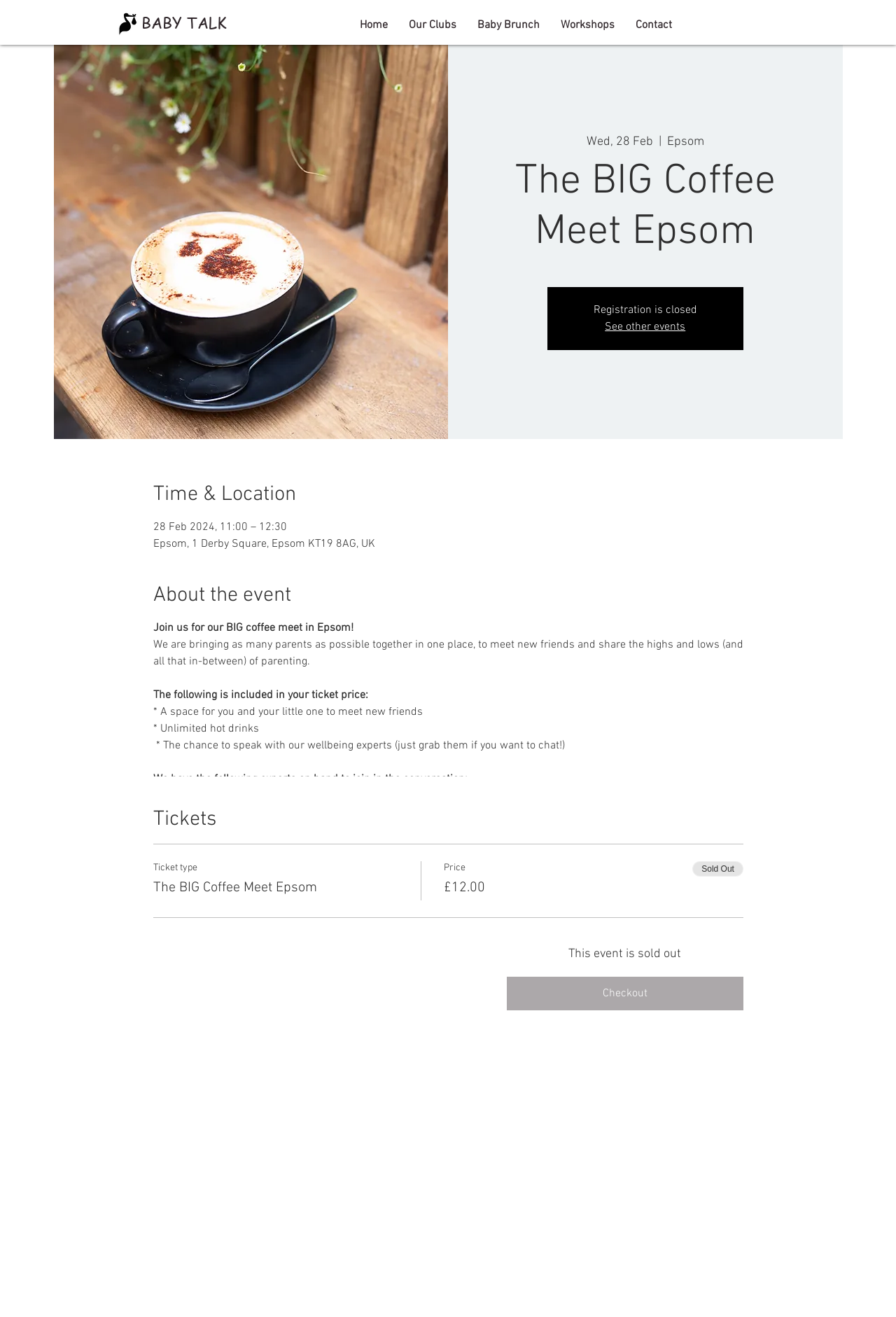Where is the event located?
Please look at the screenshot and answer using one word or phrase.

Epsom